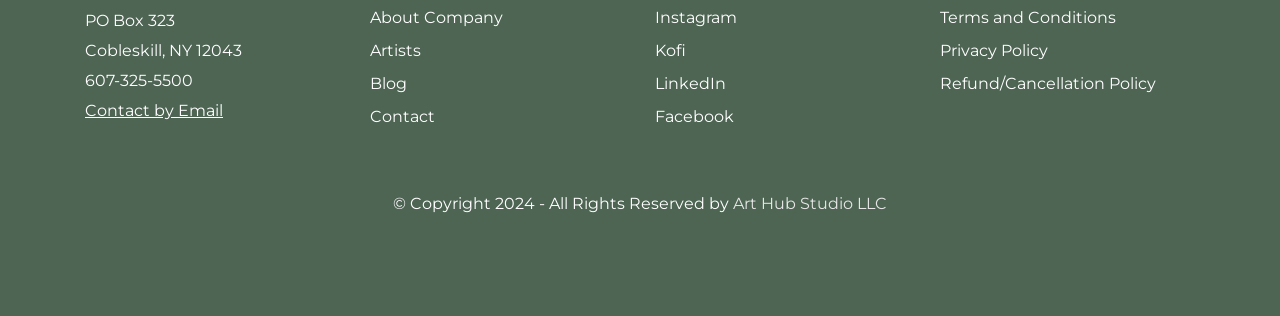Please find the bounding box coordinates of the section that needs to be clicked to achieve this instruction: "Read the terms and conditions".

[0.734, 0.018, 0.934, 0.122]